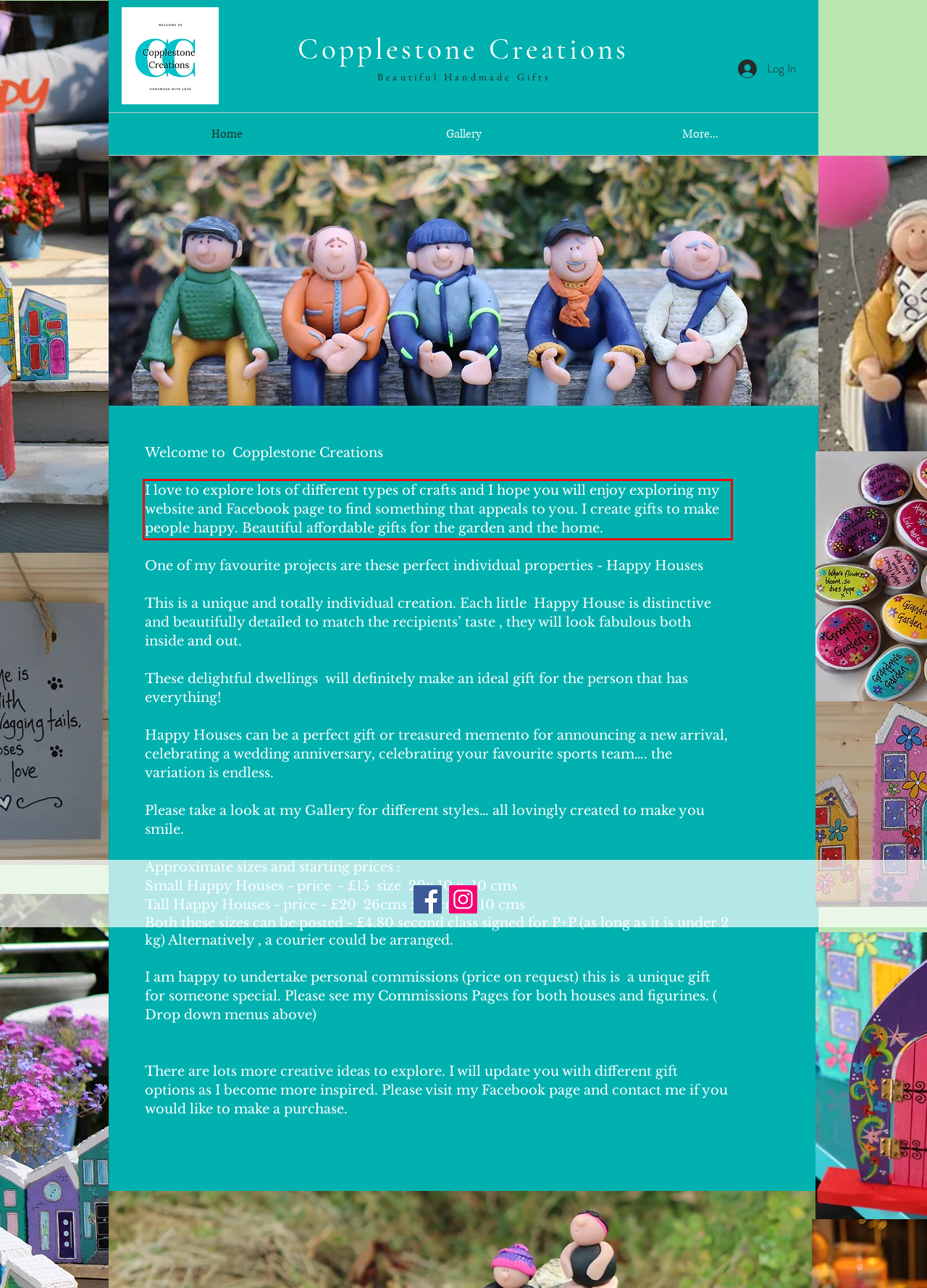You are provided with a webpage screenshot that includes a red rectangle bounding box. Extract the text content from within the bounding box using OCR.

I love to explore lots of different types of crafts and I hope you will enjoy exploring my website and Facebook page to find something that appeals to you. I create gifts to make people happy. Beautiful affordable gifts for the garden and the home.